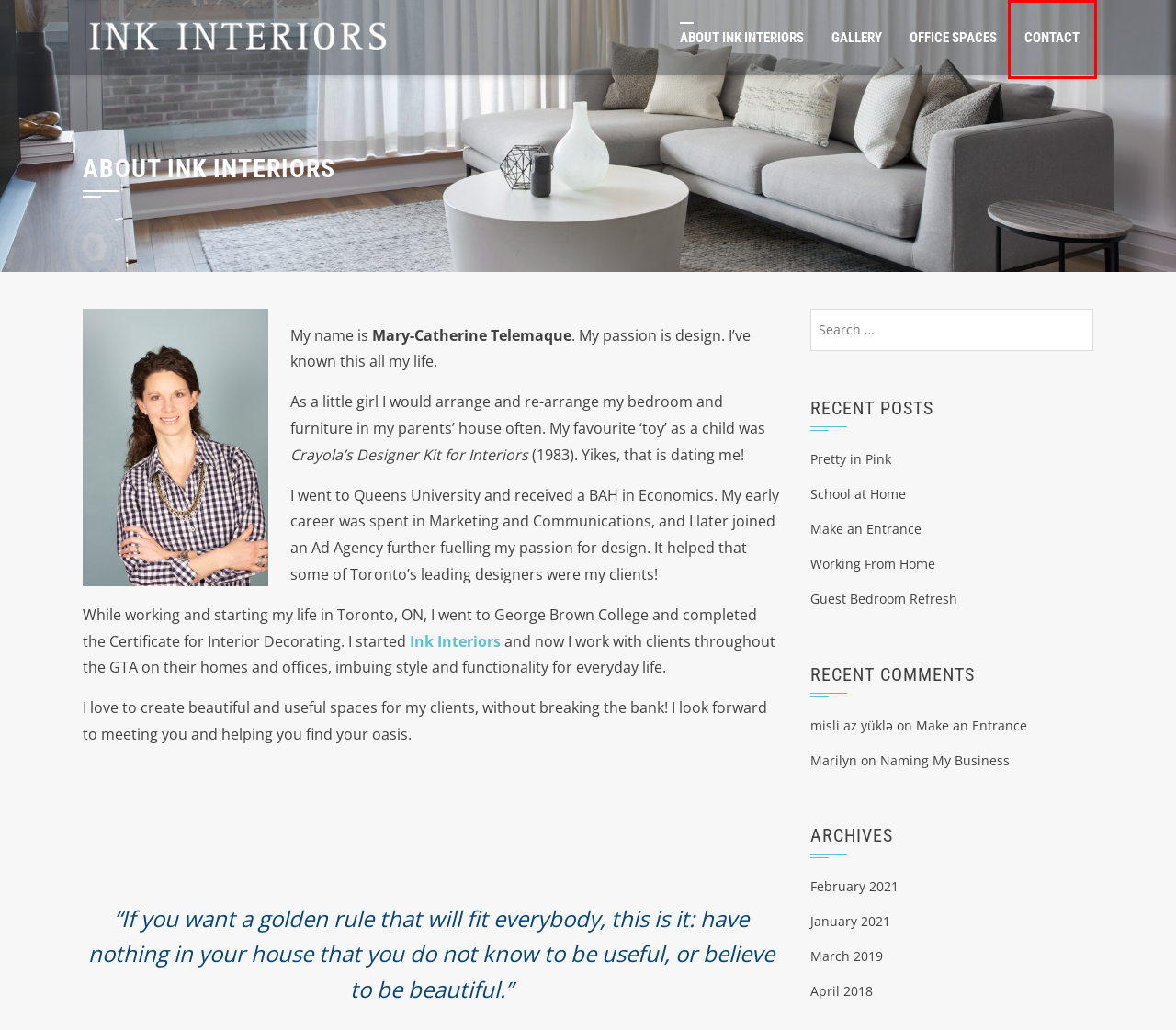Look at the screenshot of a webpage where a red bounding box surrounds a UI element. Your task is to select the best-matching webpage description for the new webpage after you click the element within the bounding box. The available options are:
A. Office Spaces – Ink interiors
B. Pretty in Pink – Ink interiors
C. School at Home – Ink interiors
D. Naming My Business – Ink interiors
E. March 2019 – Ink interiors
F. Make an Entrance – Ink interiors
G. Contact – Ink interiors
H. Gallery – Ink interiors

G